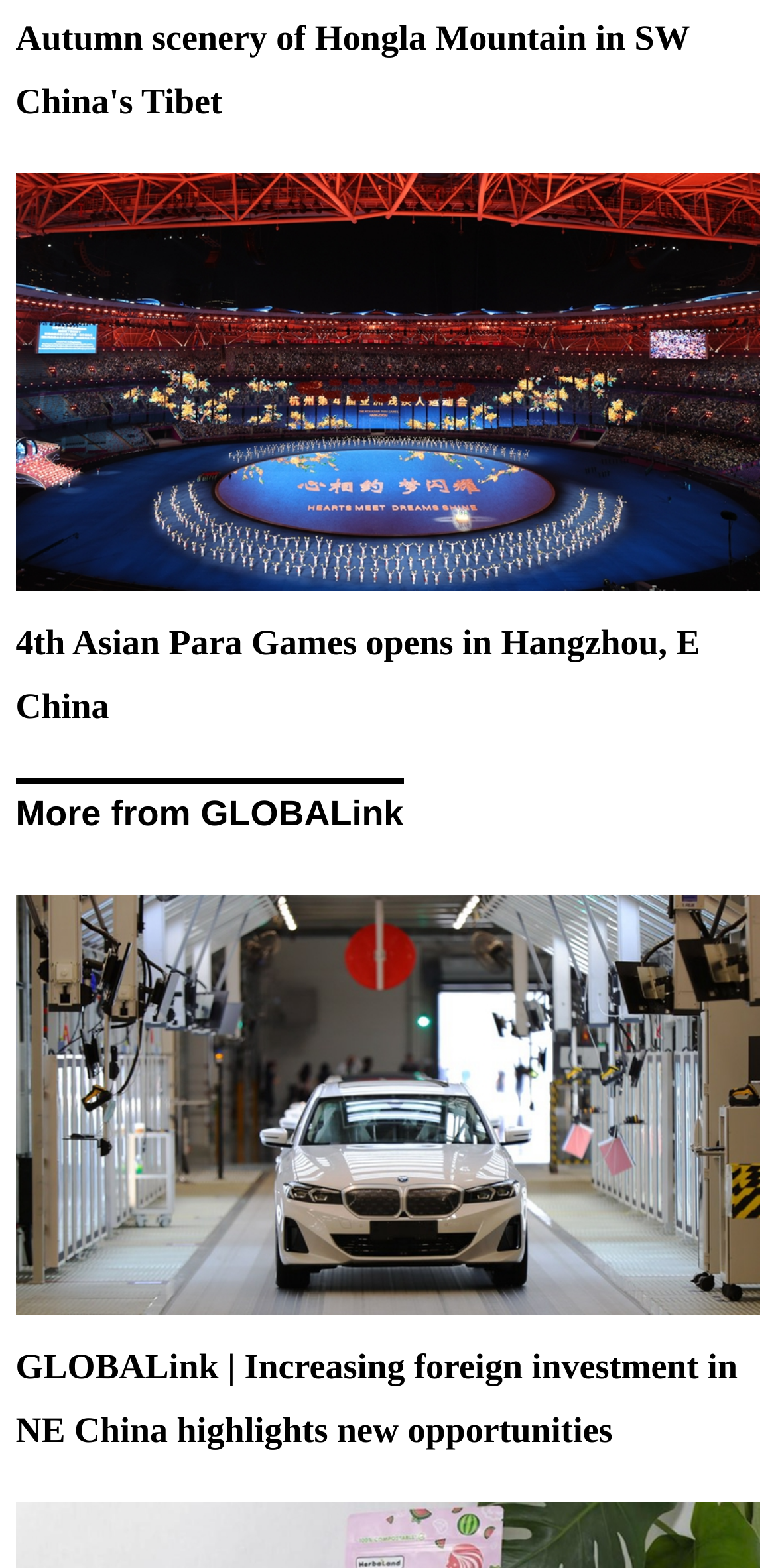Give a one-word or one-phrase response to the question: 
What is the title of the section below the news articles?

More from GLOBALink